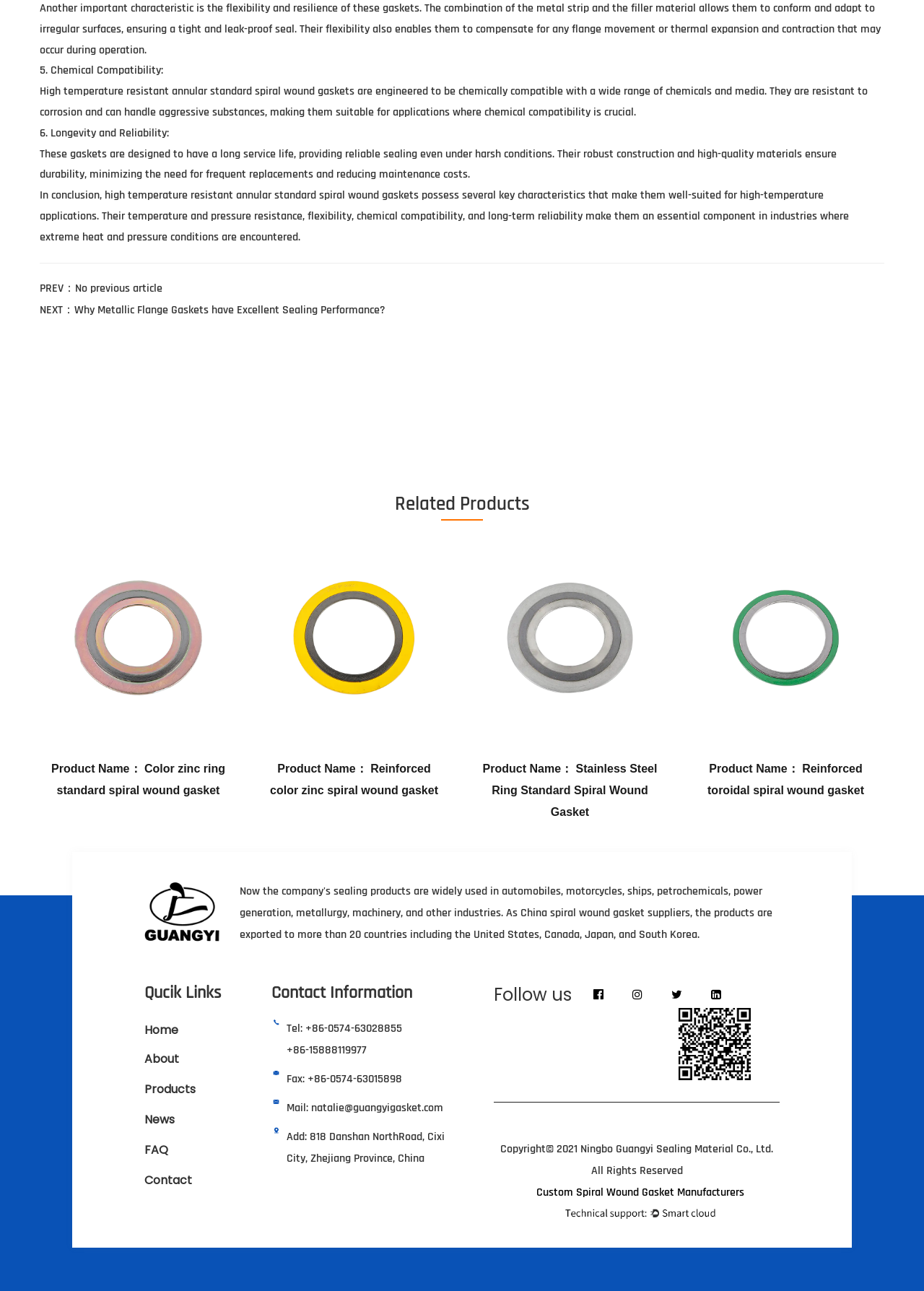Identify the bounding box for the described UI element: "China spiral wound gasket suppliers".

[0.563, 0.701, 0.747, 0.713]